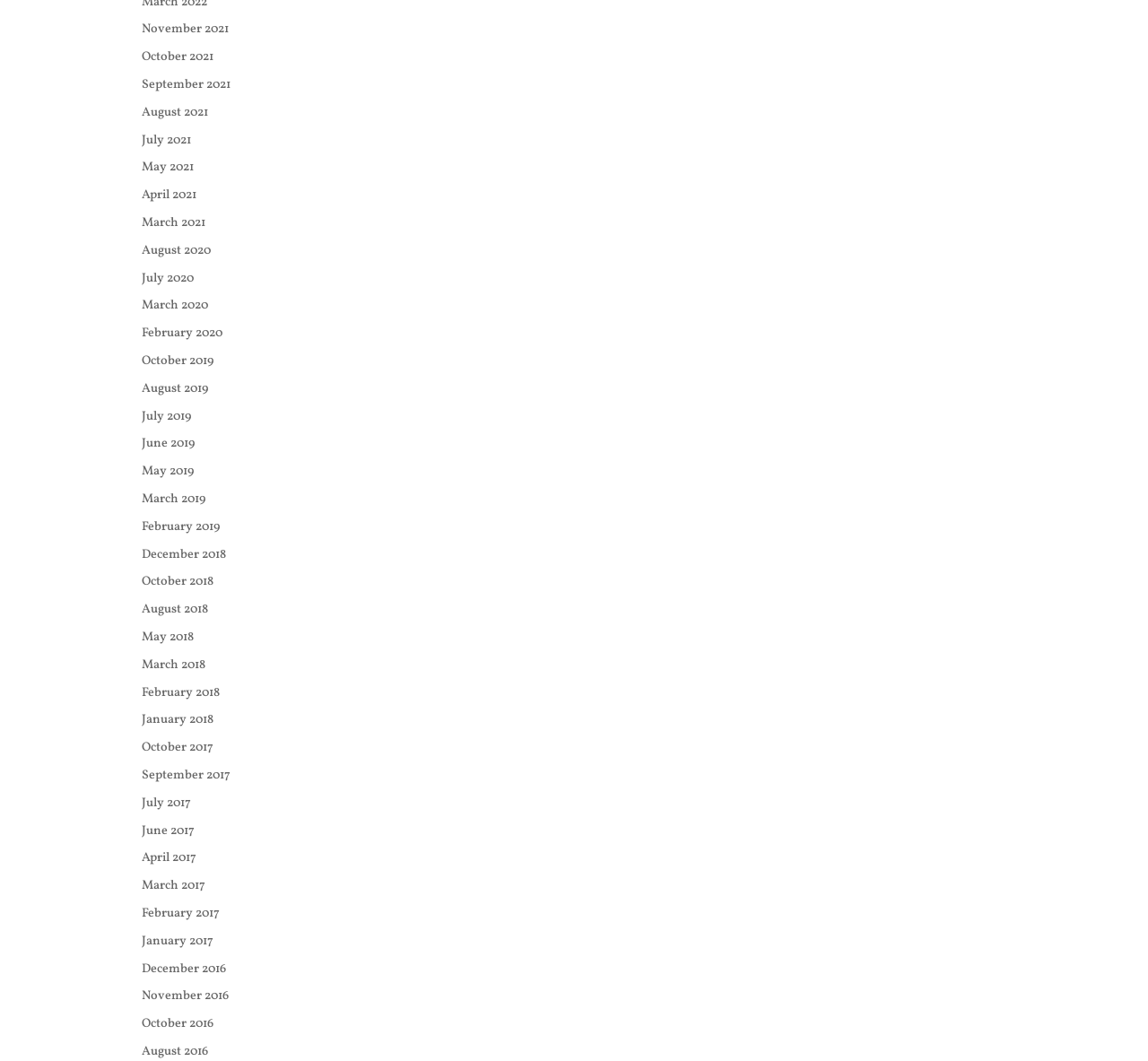Are there any months listed in 2022? Analyze the screenshot and reply with just one word or a short phrase.

No